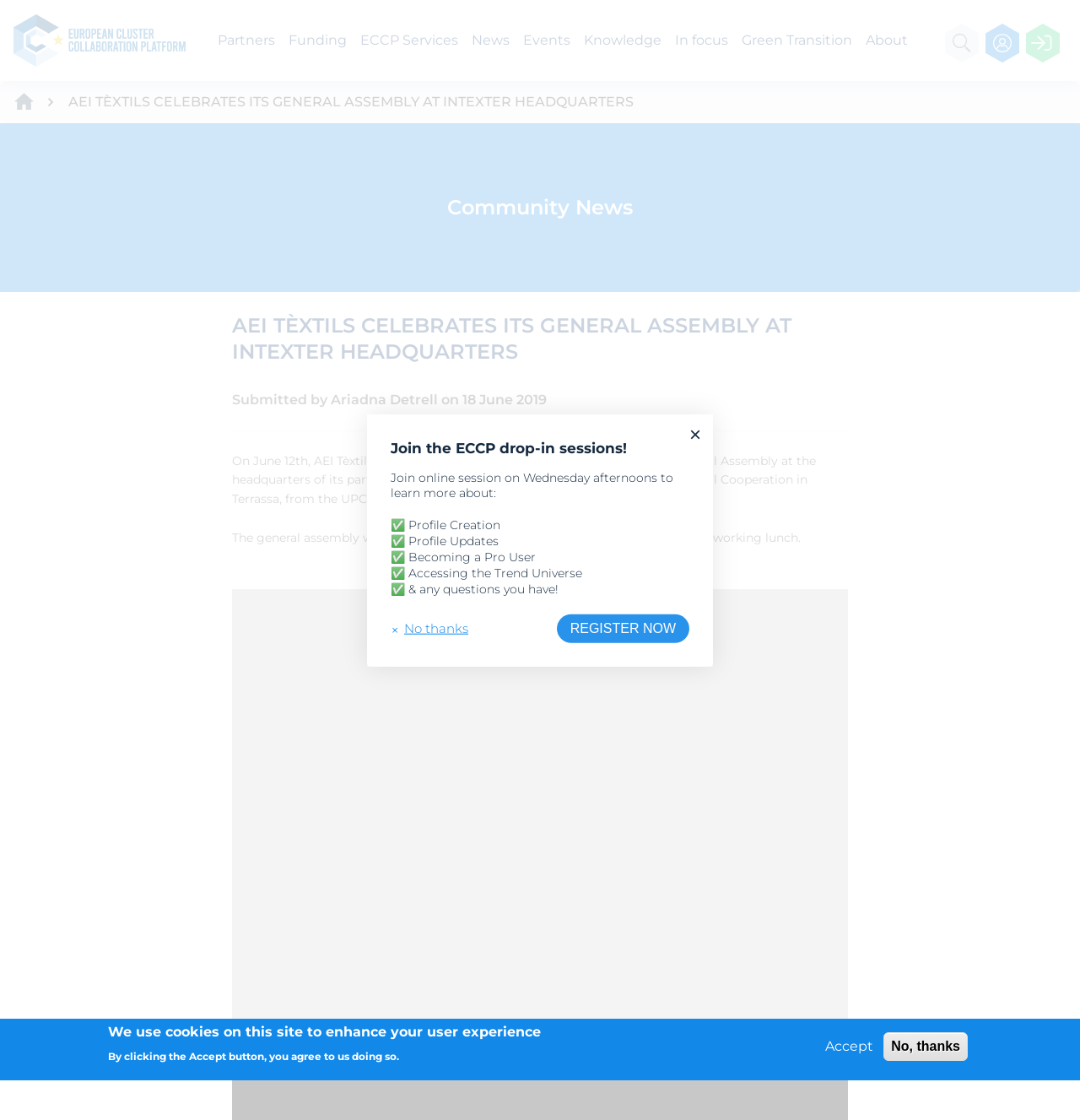Locate the bounding box coordinates of the clickable area to execute the instruction: "REGISTER NOW for the ECCP drop-in sessions". Provide the coordinates as four float numbers between 0 and 1, represented as [left, top, right, bottom].

[0.515, 0.548, 0.638, 0.574]